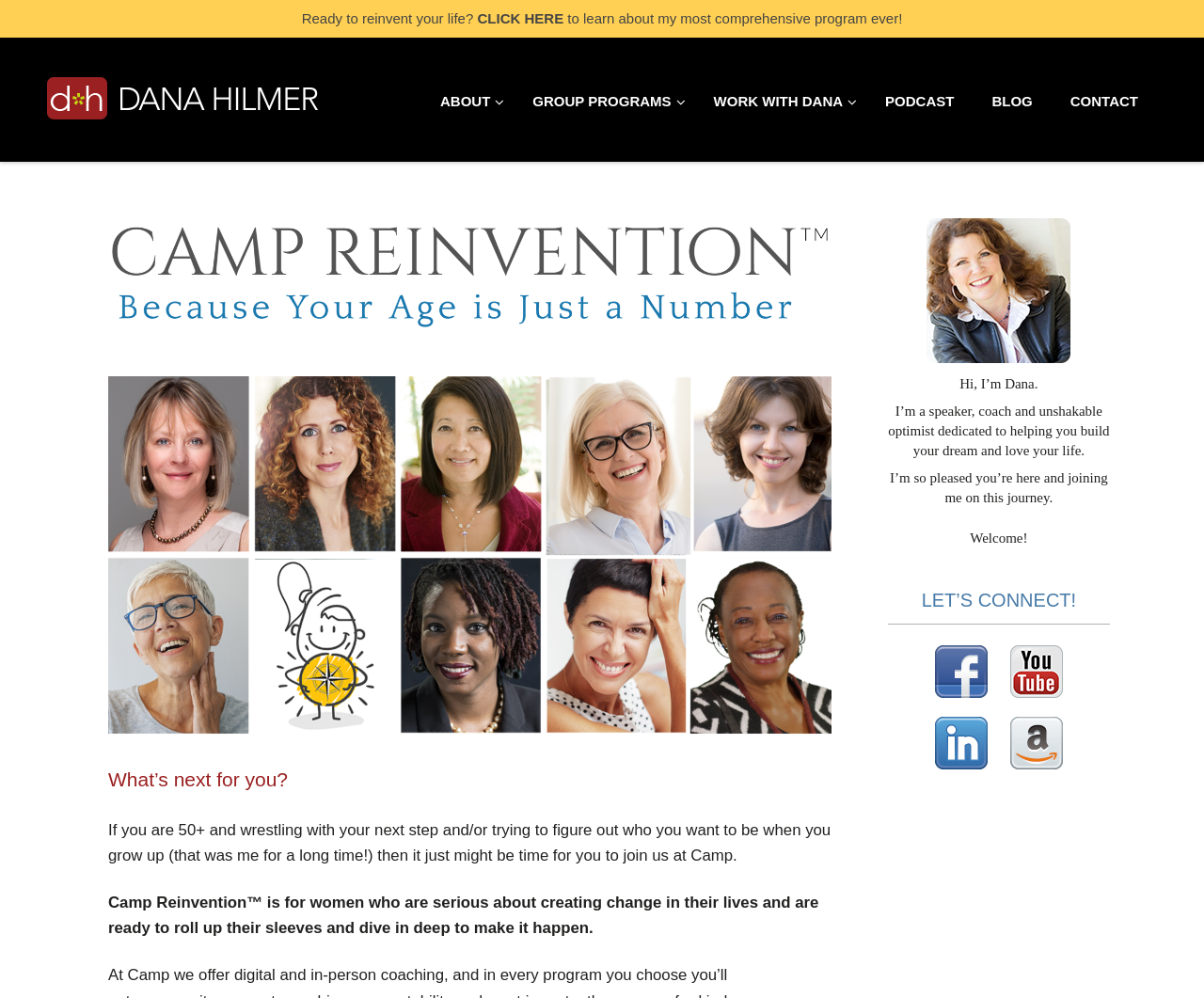Specify the bounding box coordinates of the area that needs to be clicked to achieve the following instruction: "Connect with Dana on FaceBook".

[0.777, 0.645, 0.82, 0.663]